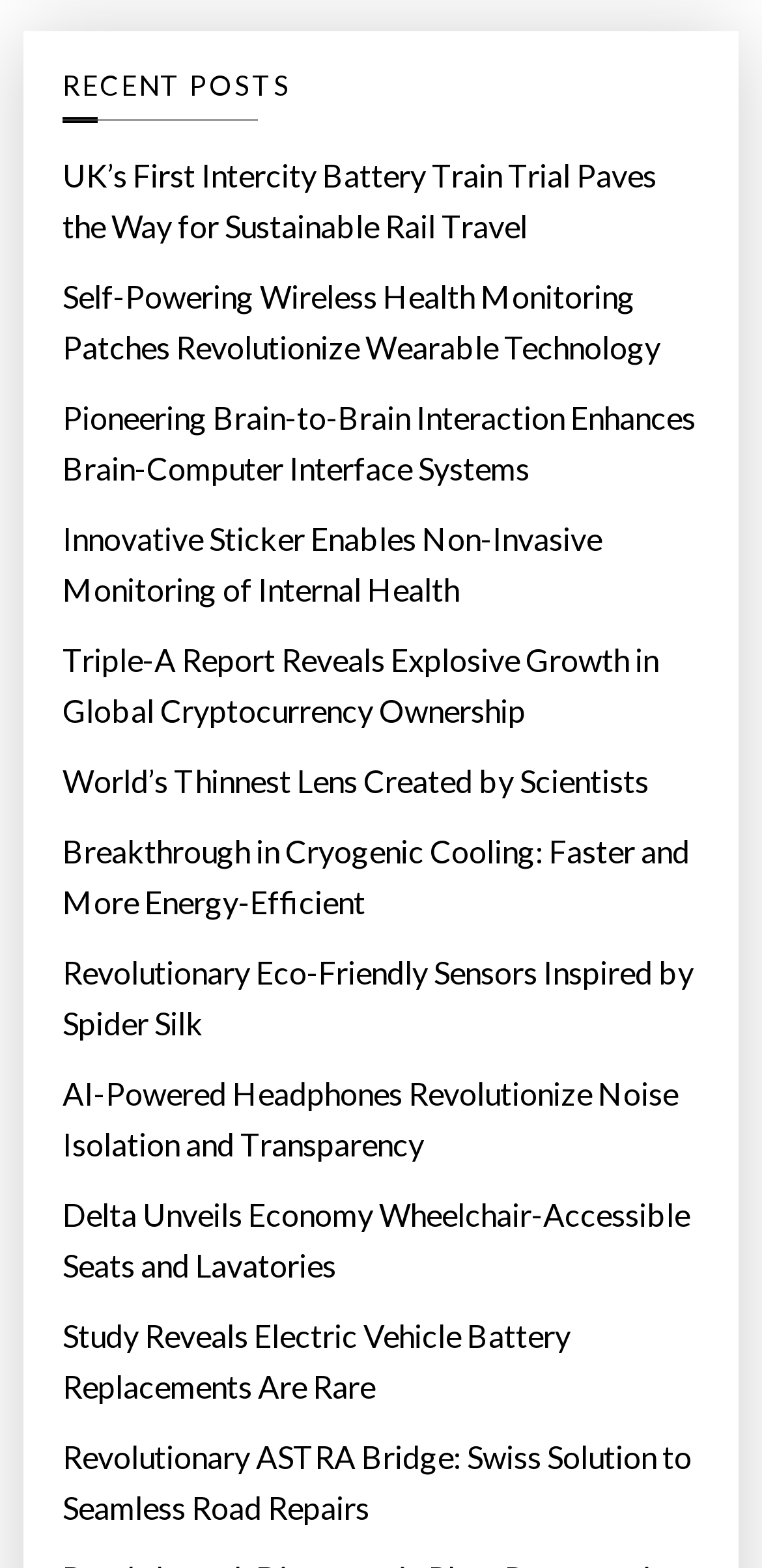Could you indicate the bounding box coordinates of the region to click in order to complete this instruction: "Learn about self-powering wireless health monitoring patches".

[0.082, 0.174, 0.918, 0.238]